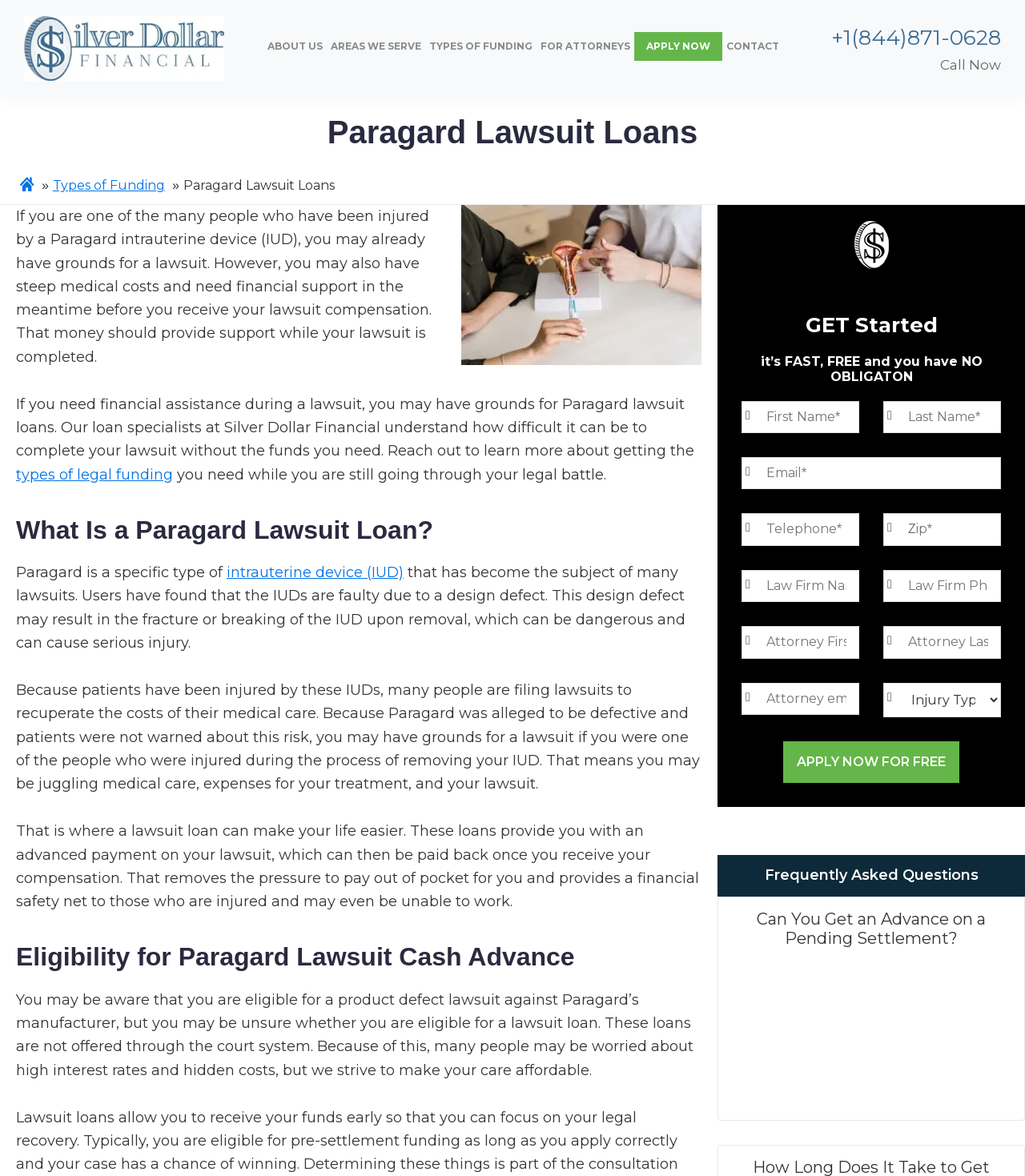Identify the bounding box coordinates of the section to be clicked to complete the task described by the following instruction: "Call the phone number". The coordinates should be four float numbers between 0 and 1, formatted as [left, top, right, bottom].

[0.811, 0.017, 0.977, 0.046]